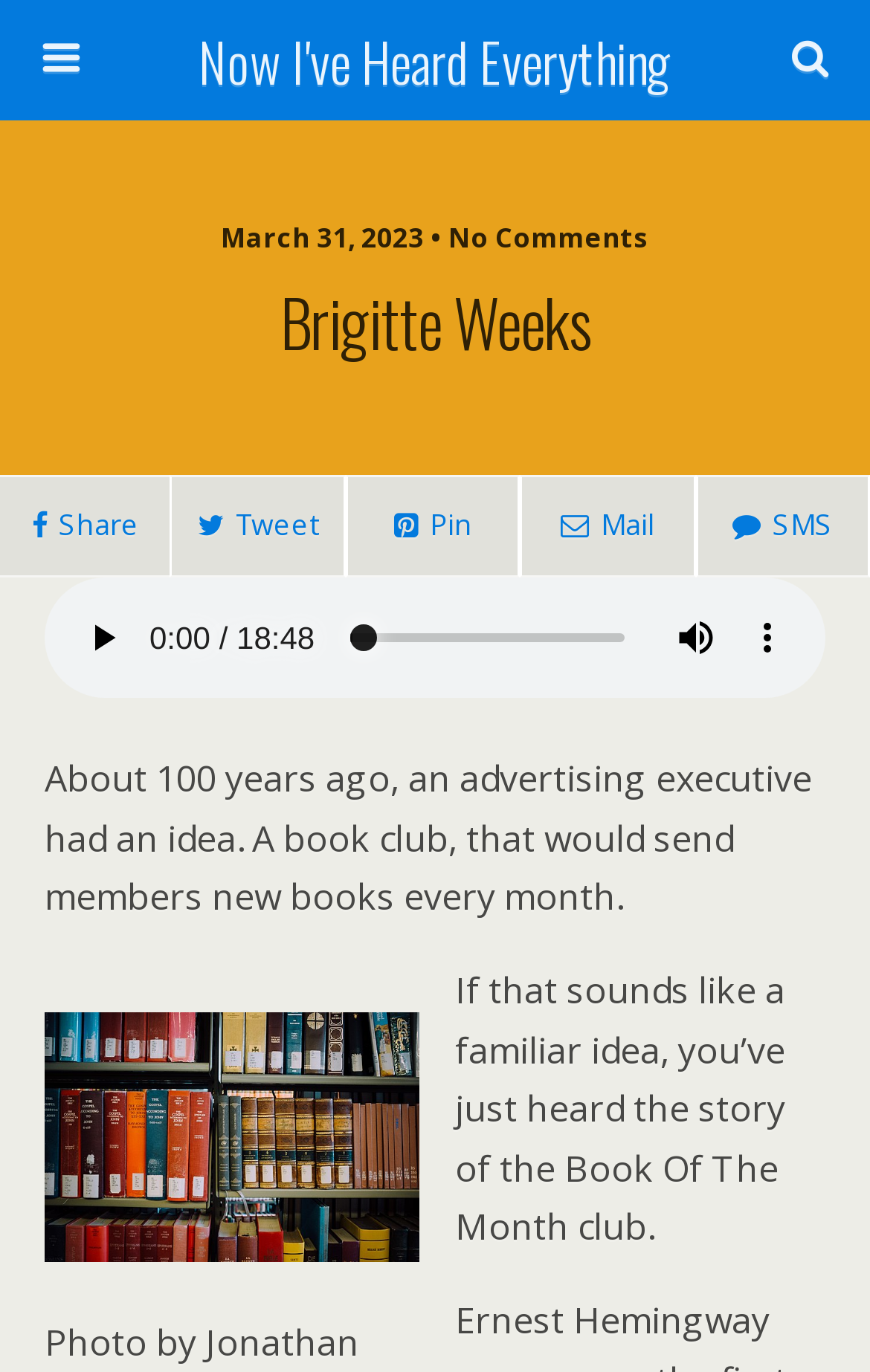Please identify the bounding box coordinates of the clickable area that will fulfill the following instruction: "Play the audio". The coordinates should be in the format of four float numbers between 0 and 1, i.e., [left, top, right, bottom].

[0.077, 0.439, 0.159, 0.491]